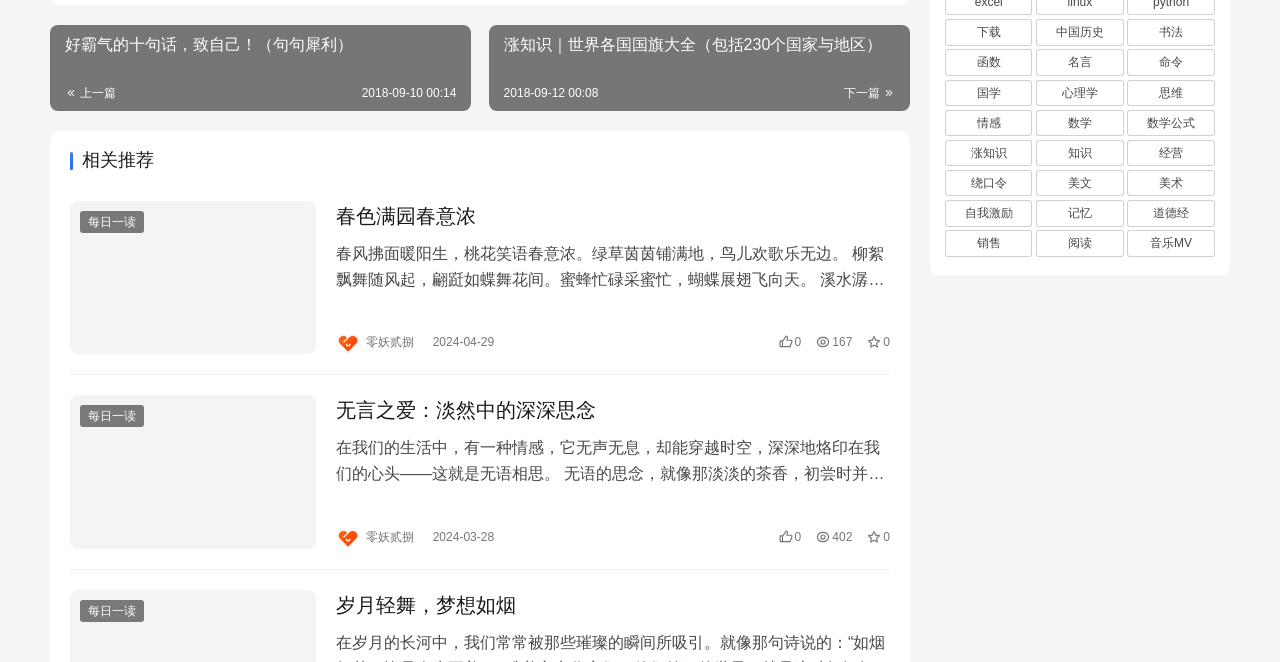What is the date of the second recommended article?
Offer a detailed and full explanation in response to the question.

The date of the second recommended article can be found by looking at the static text element with the text '2024-03-28' which is located below the title of the second recommended article.